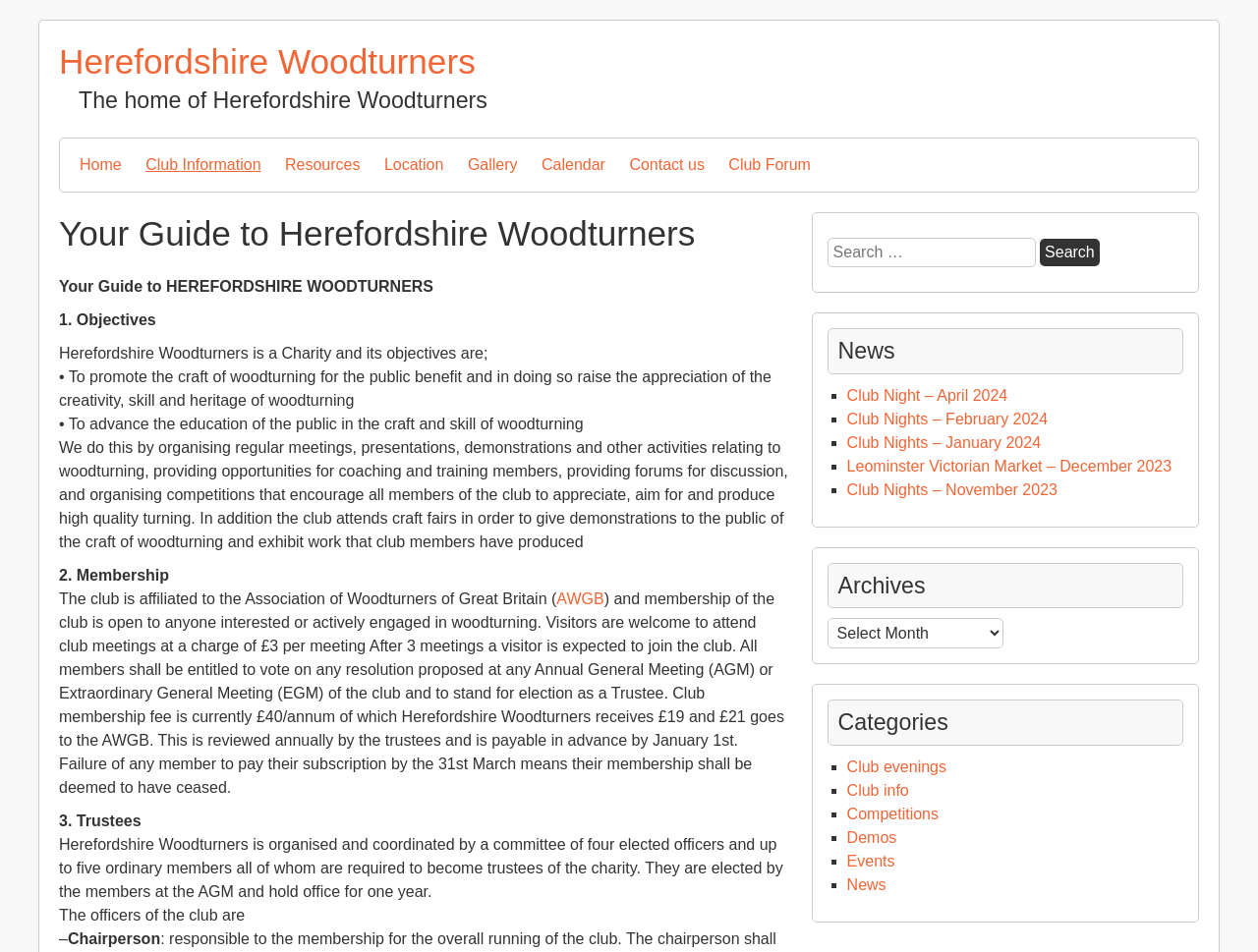Identify and provide the bounding box for the element described by: "Club evenings".

[0.673, 0.797, 0.752, 0.814]